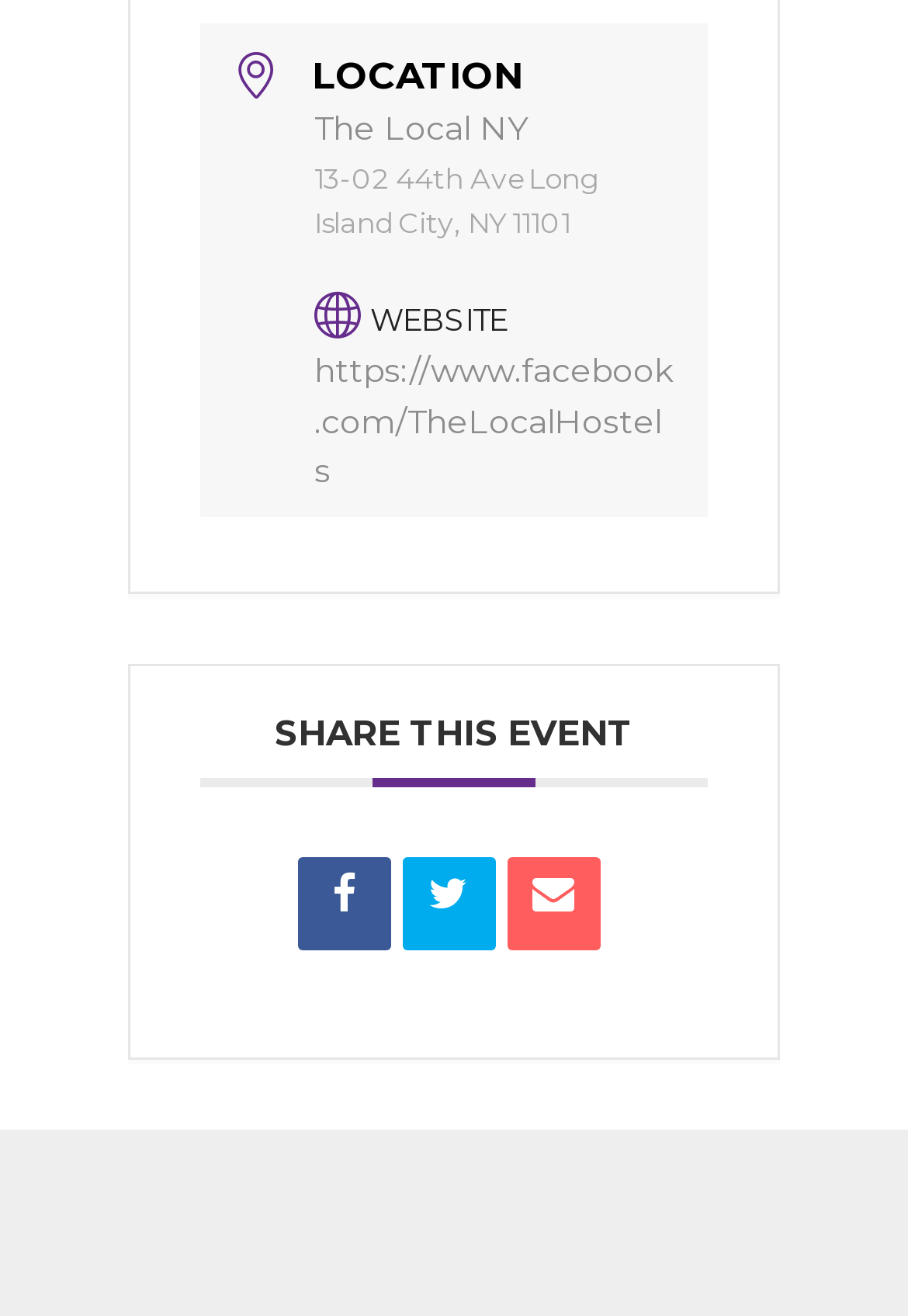What is the address of the location?
Please respond to the question with a detailed and thorough explanation.

The answer can be found in the 'LOCATION' section, where the address is provided in the StaticText element as '13-02 44th Ave Long Island City, NY 11101'.